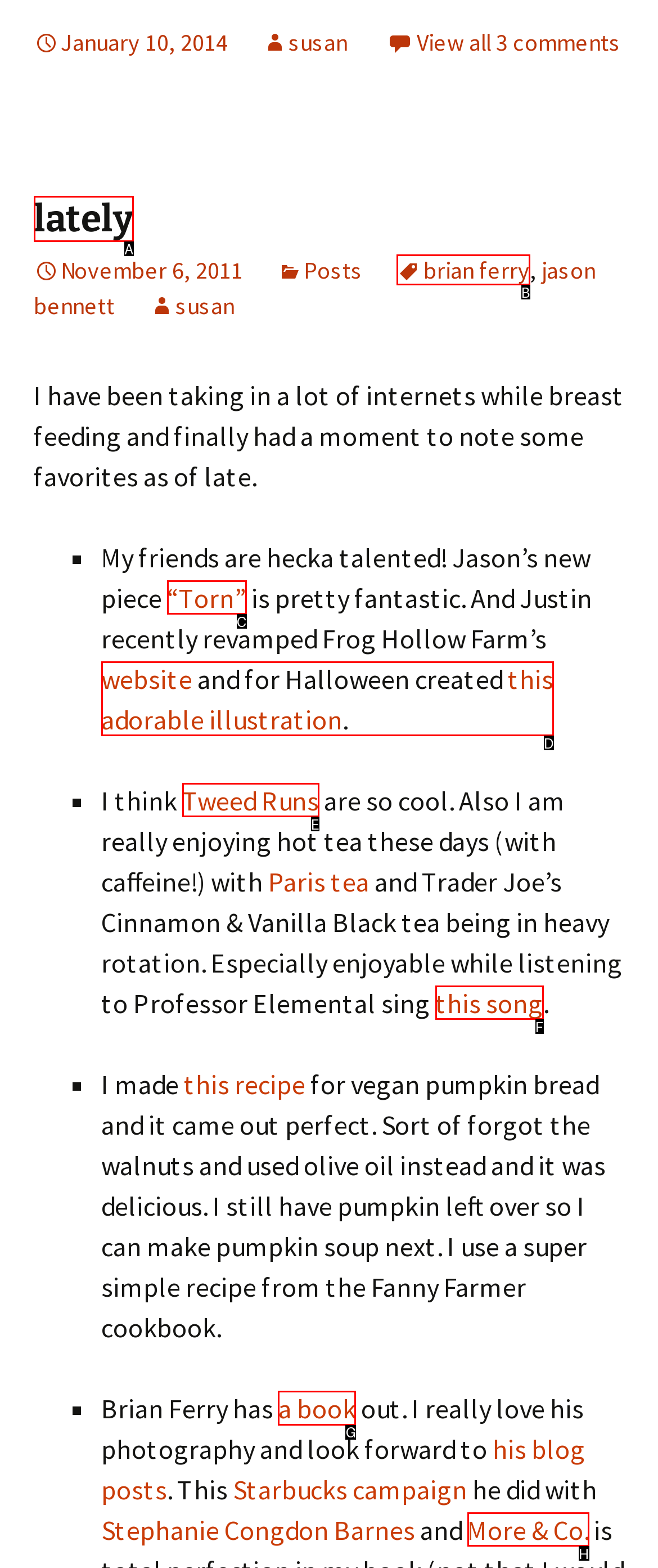Determine which letter corresponds to the UI element to click for this task: Check out Brian Ferry's book
Respond with the letter from the available options.

G